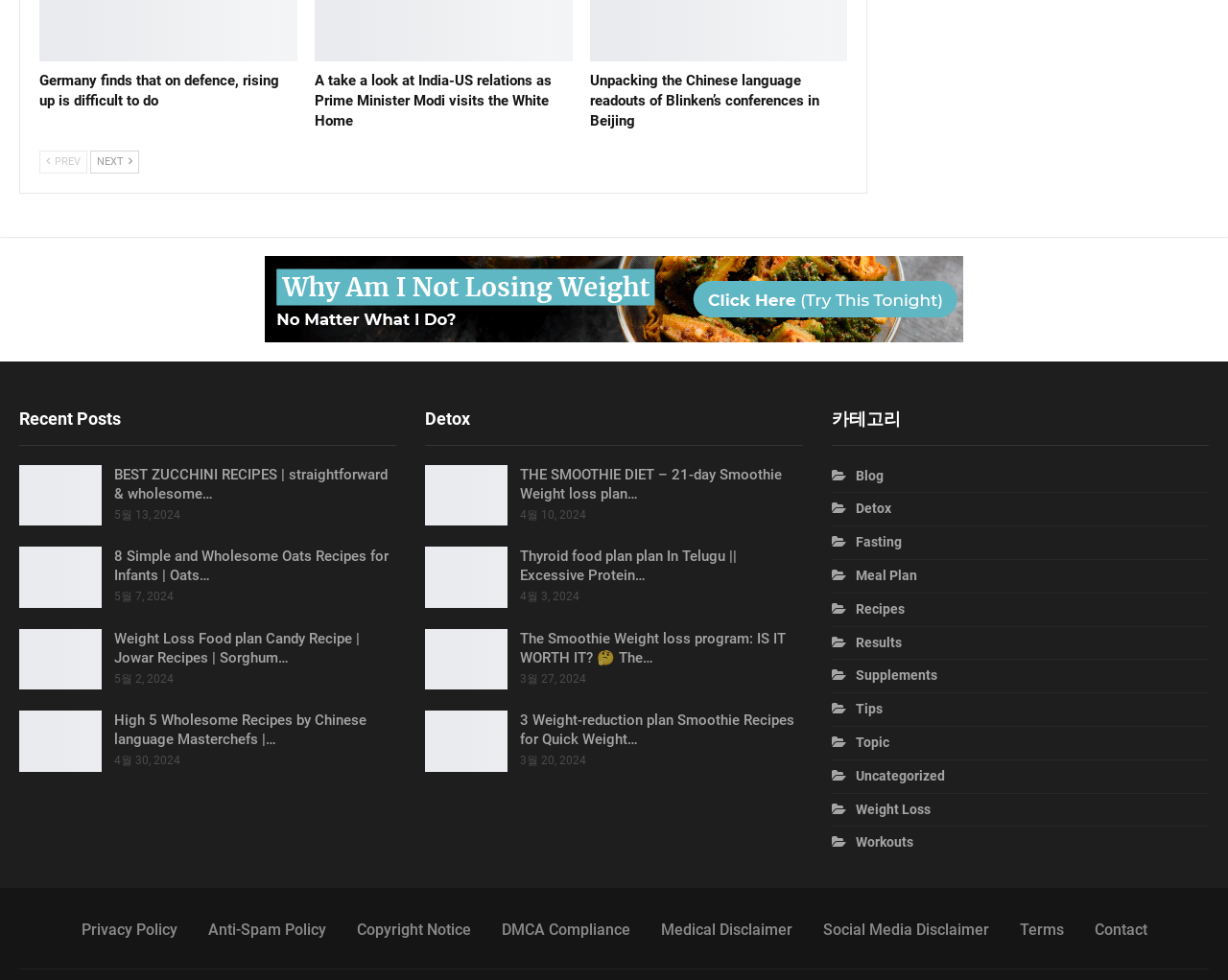Locate the bounding box of the UI element described in the following text: "Weight Loss".

[0.677, 0.818, 0.758, 0.833]